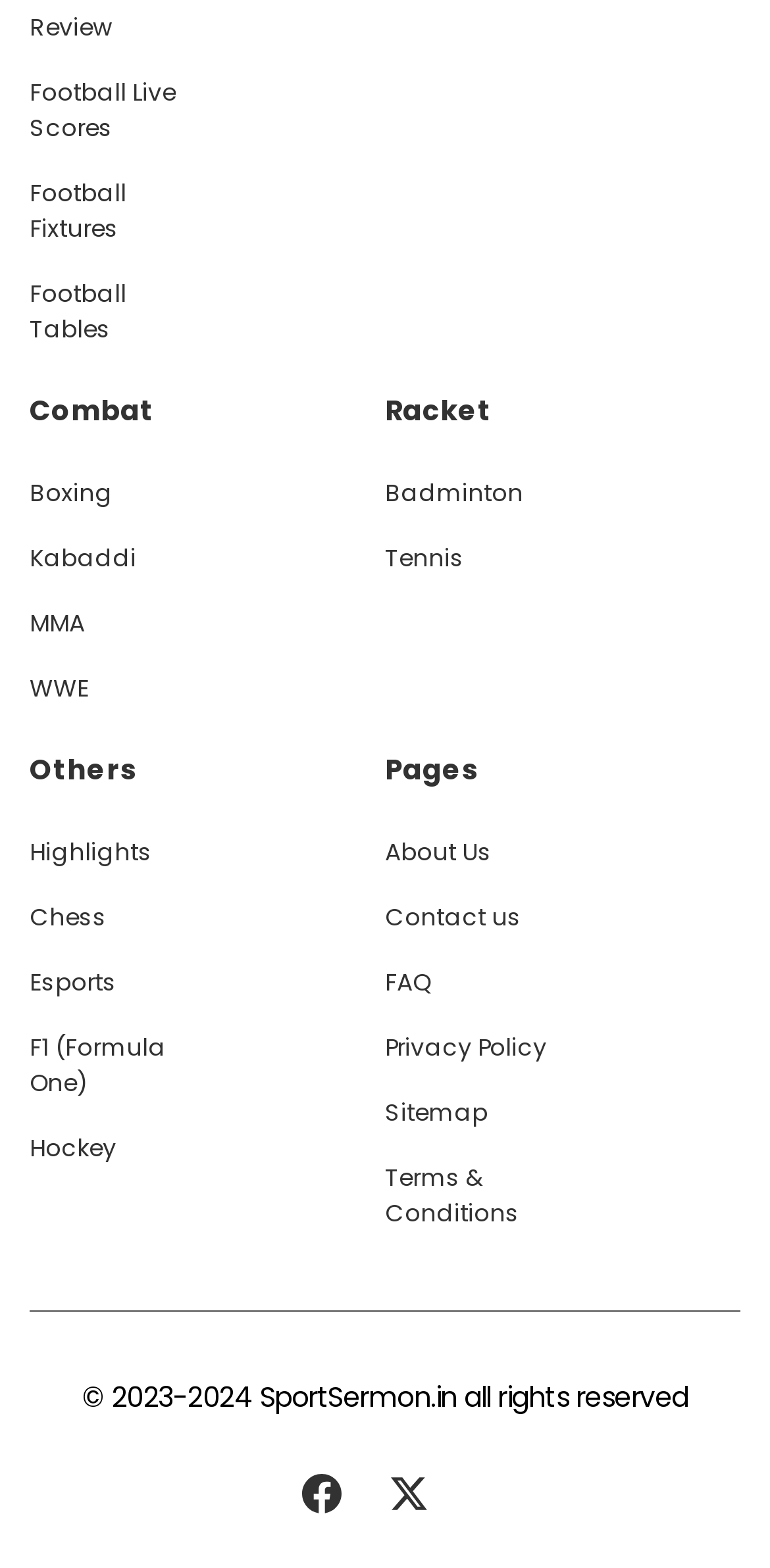Using the provided description Football Fixtures, find the bounding box coordinates for the UI element. Provide the coordinates in (top-left x, top-left y, bottom-right x, bottom-right y) format, ensuring all values are between 0 and 1.

[0.038, 0.112, 0.269, 0.157]